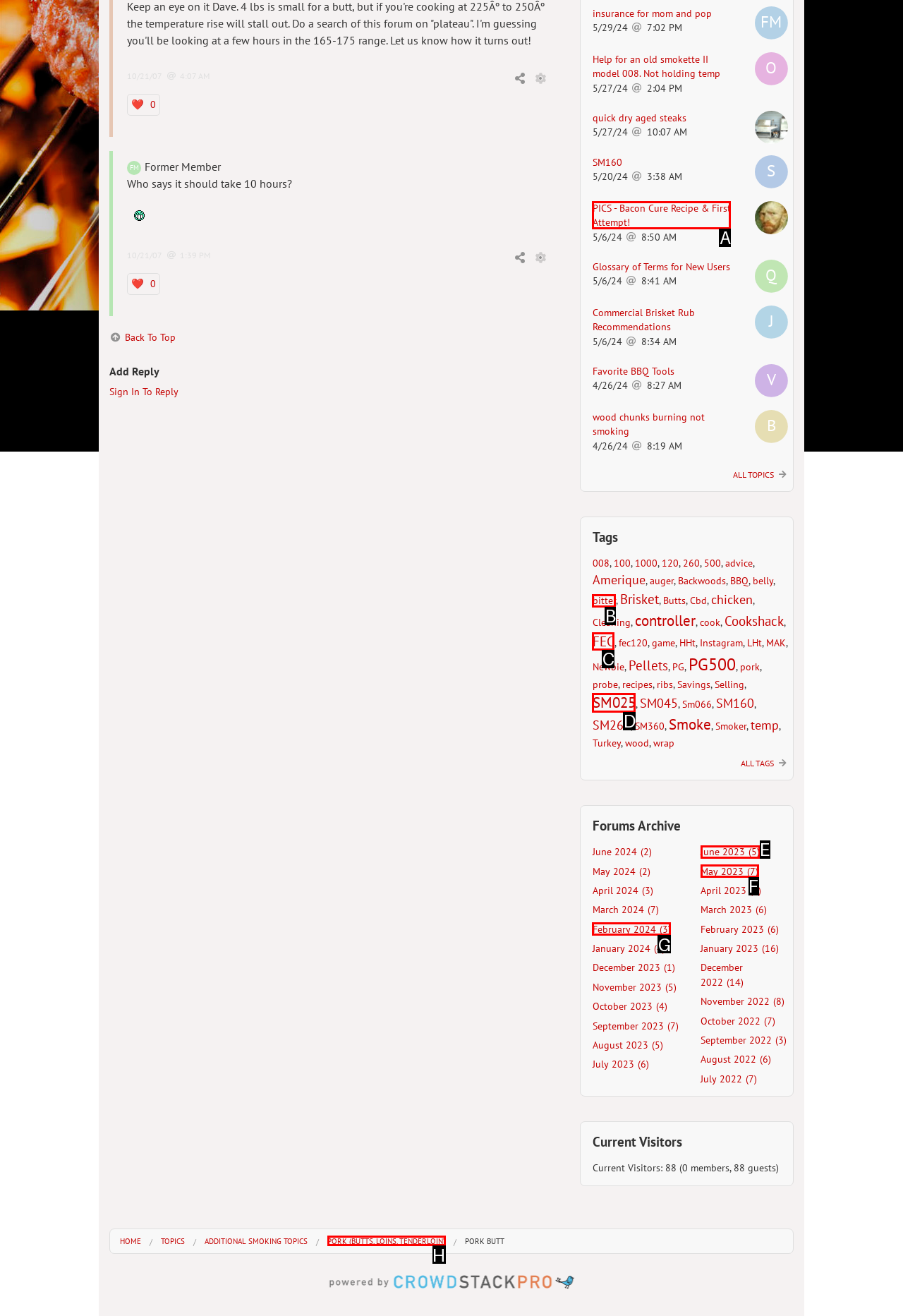Using the description: How to Wear Chelsea Boots, find the corresponding HTML element. Provide the letter of the matching option directly.

None